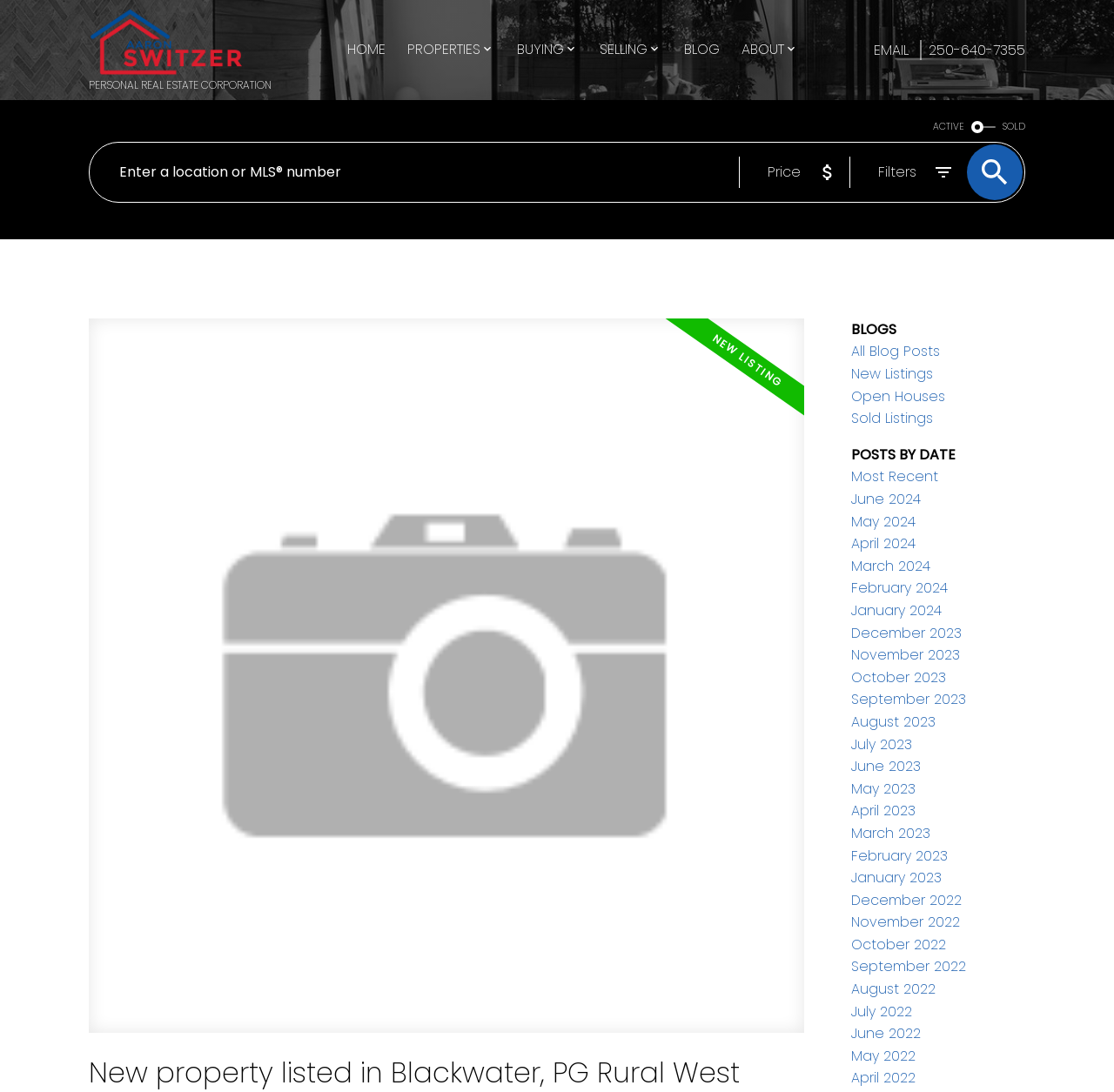What is the purpose of the textbox?
Carefully analyze the image and provide a detailed answer to the question.

The purpose of the textbox can be inferred from its label 'Enter a location or MLS number', which suggests that users can input a location or MLS number to search for properties.